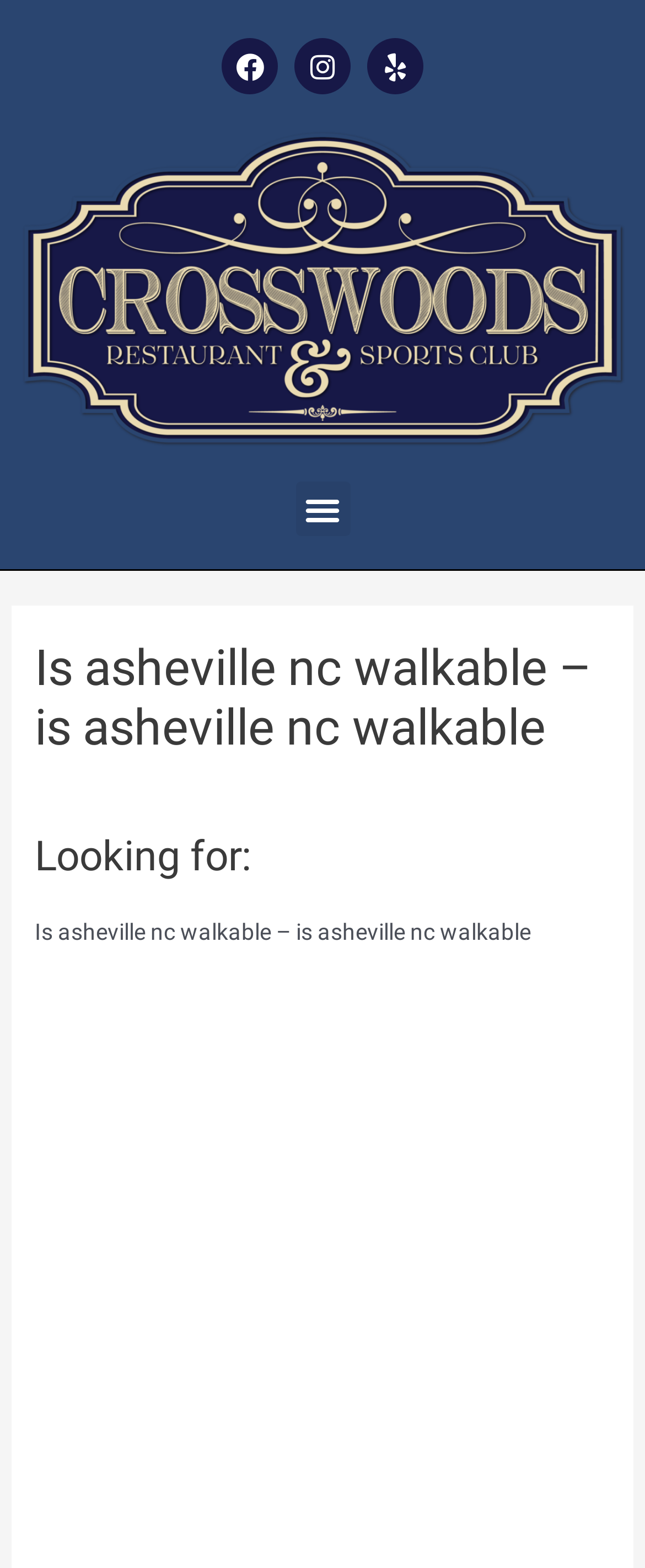Pinpoint the bounding box coordinates of the clickable area necessary to execute the following instruction: "Open Facebook page". The coordinates should be given as four float numbers between 0 and 1, namely [left, top, right, bottom].

[0.344, 0.024, 0.431, 0.06]